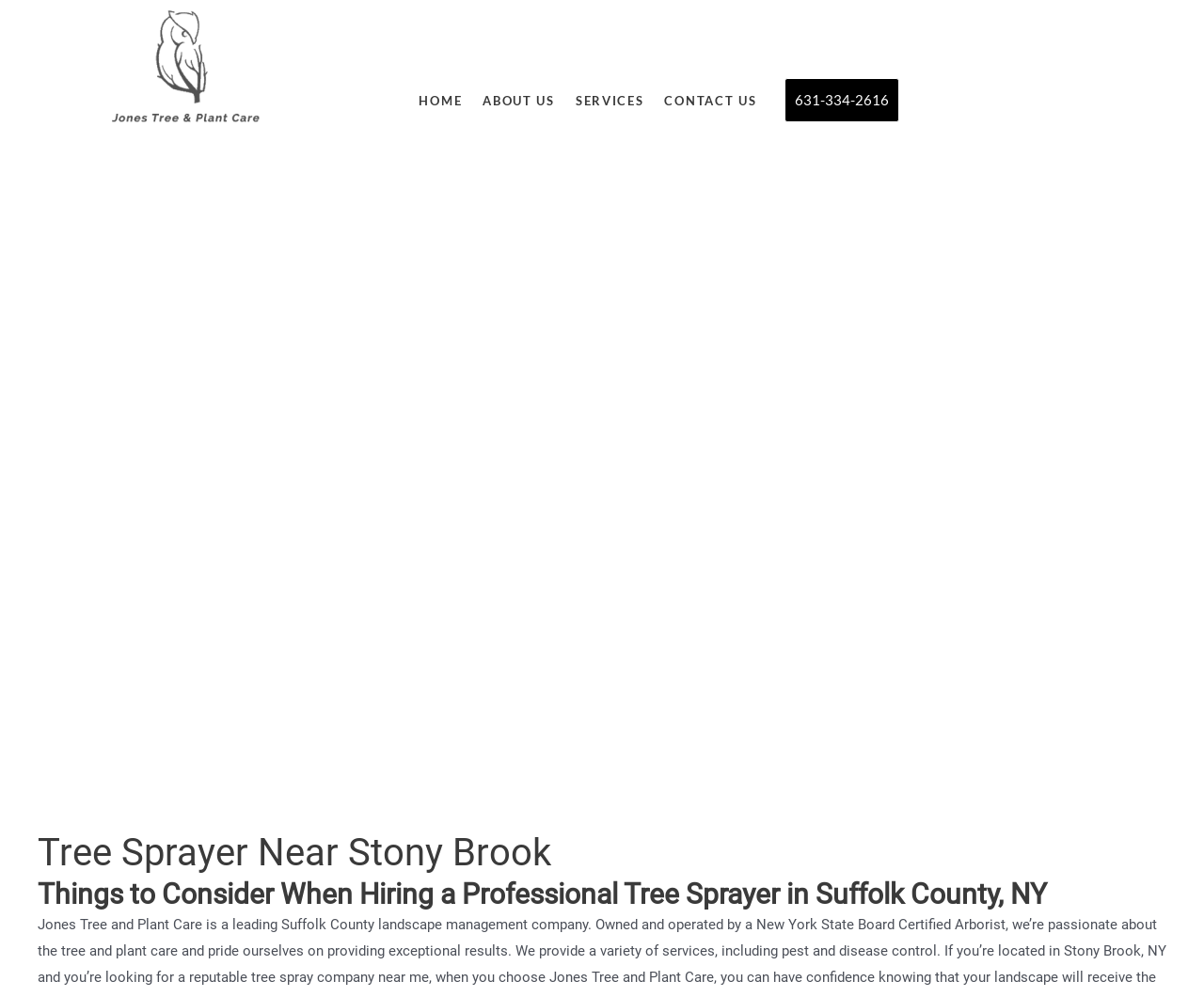Extract the bounding box coordinates for the UI element described as: "Services".

[0.47, 0.079, 0.543, 0.123]